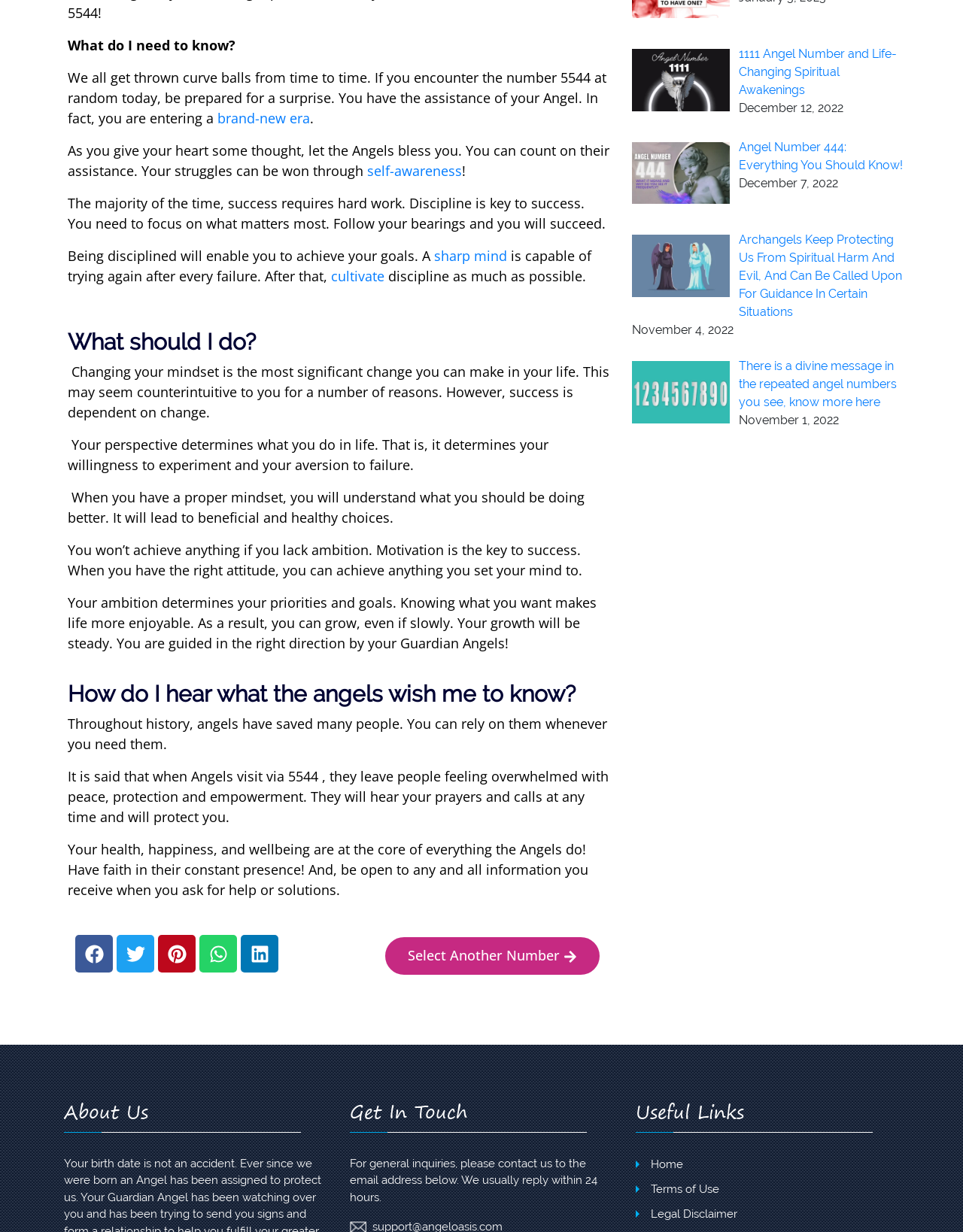Please provide the bounding box coordinates in the format (top-left x, top-left y, bottom-right x, bottom-right y). Remember, all values are floating point numbers between 0 and 1. What is the bounding box coordinate of the region described as: Terms of Use

[0.66, 0.96, 0.747, 0.971]